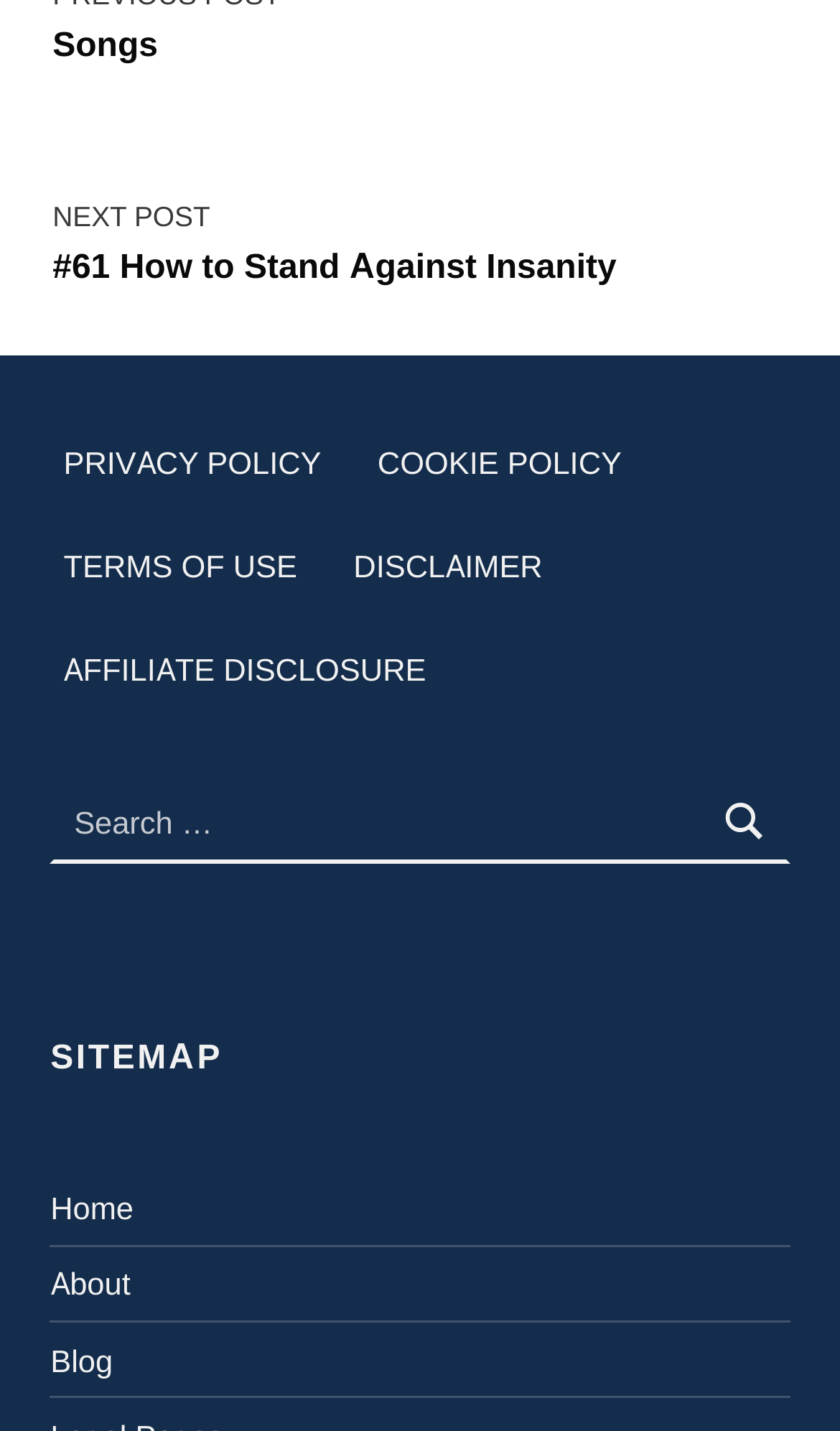Determine the bounding box coordinates for the UI element described. Format the coordinates as (top-left x, top-left y, bottom-right x, bottom-right y) and ensure all values are between 0 and 1. Element description: parent_node: Search for: value="Search"

[0.832, 0.539, 0.94, 0.611]